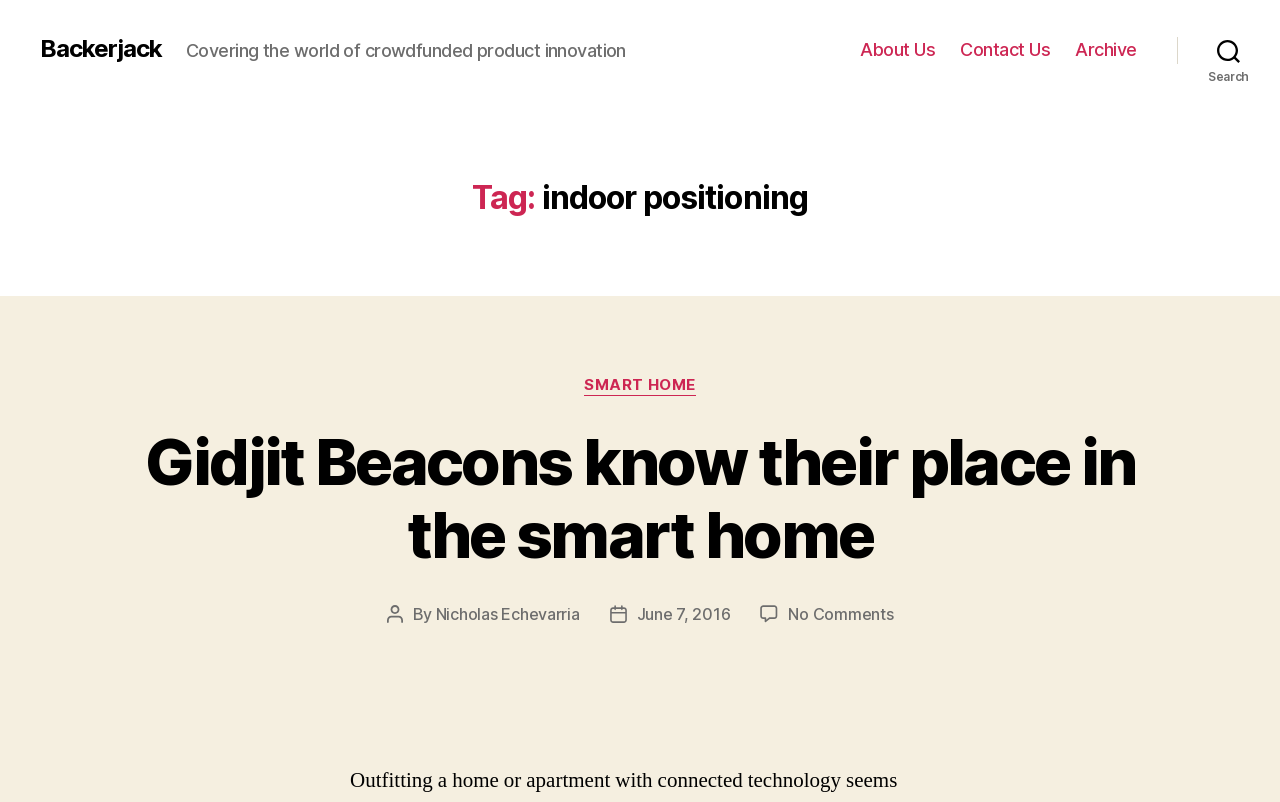Please specify the bounding box coordinates of the clickable region to carry out the following instruction: "go to About Us page". The coordinates should be four float numbers between 0 and 1, in the format [left, top, right, bottom].

[0.672, 0.049, 0.731, 0.076]